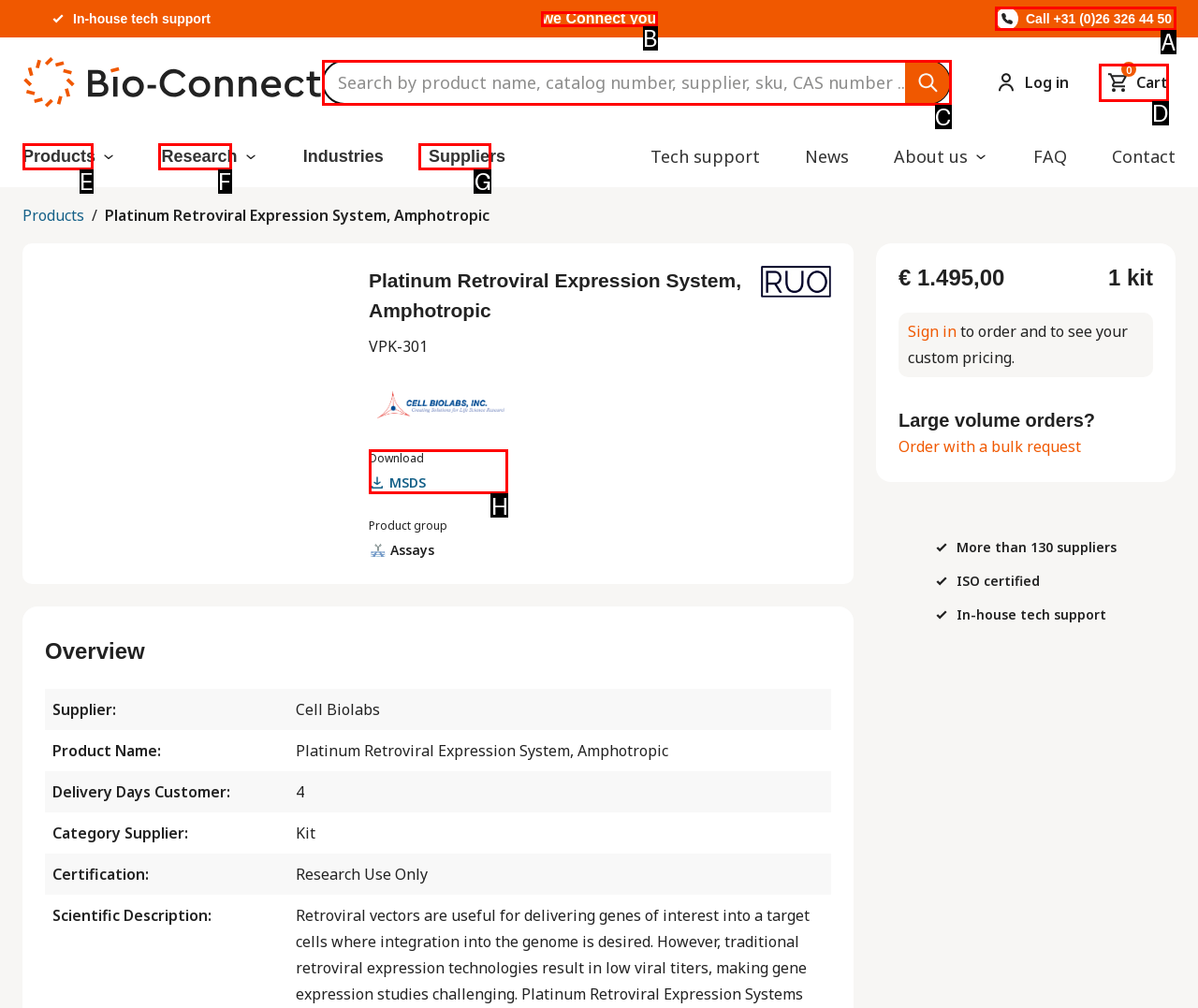Tell me the letter of the correct UI element to click for this instruction: Download MSDS. Answer with the letter only.

H